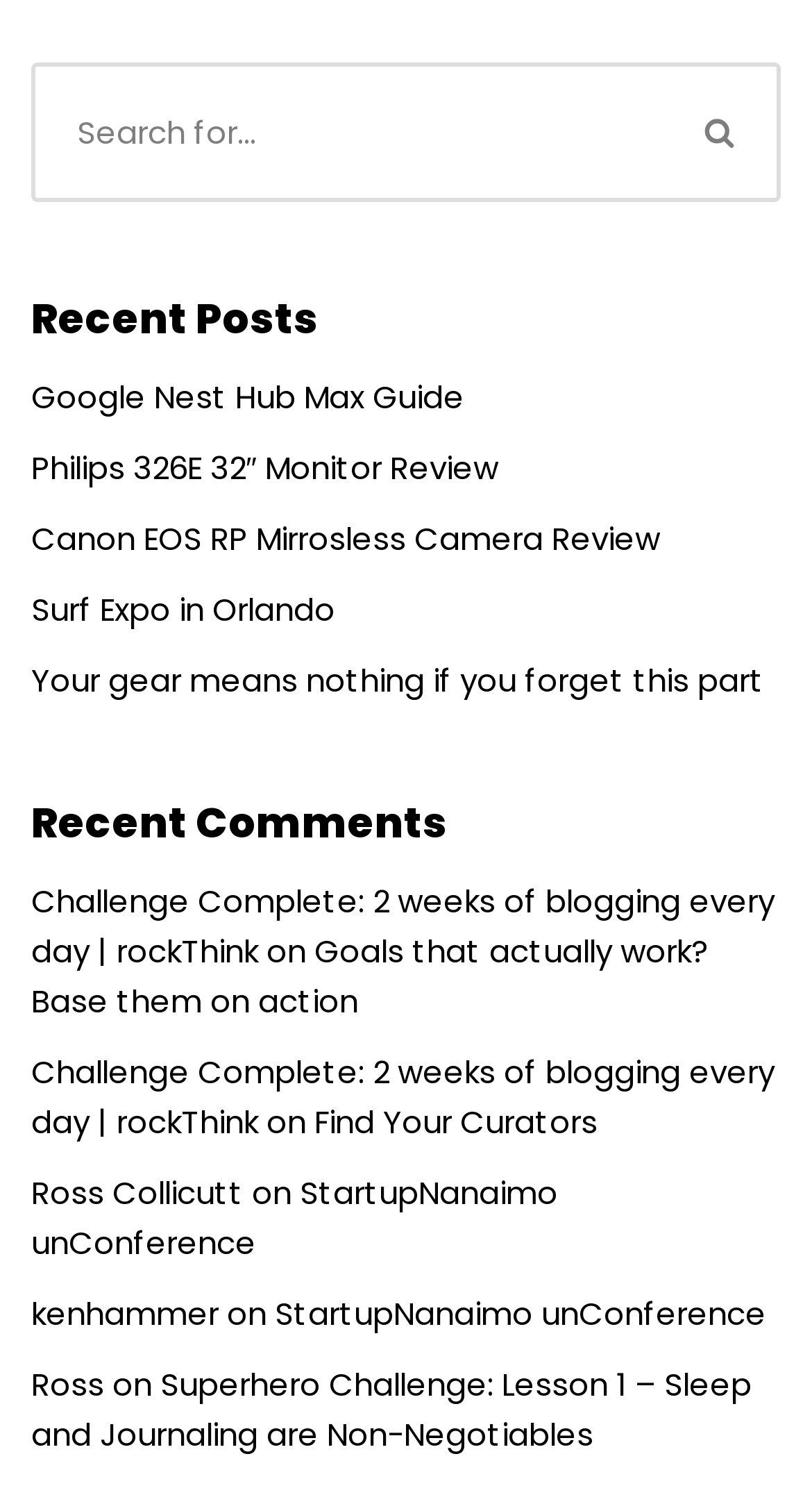Find the bounding box coordinates for the element described here: "Find Your Curators".

[0.387, 0.735, 0.736, 0.764]